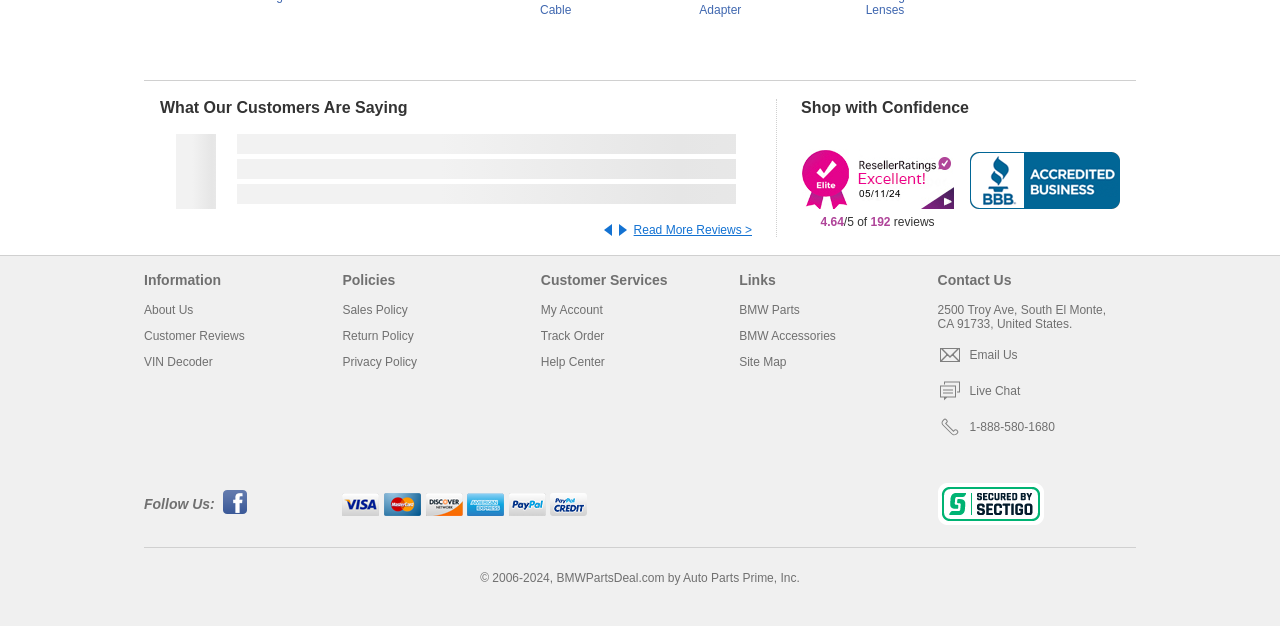What is the phone number to contact BMWPartsDeal.com?
Give a thorough and detailed response to the question.

I found the phone number on the webpage, where it says '1-888-580-1680' under the 'Contact Us' section. This indicates that the phone number to contact BMWPartsDeal.com is 1-888-580-1680.